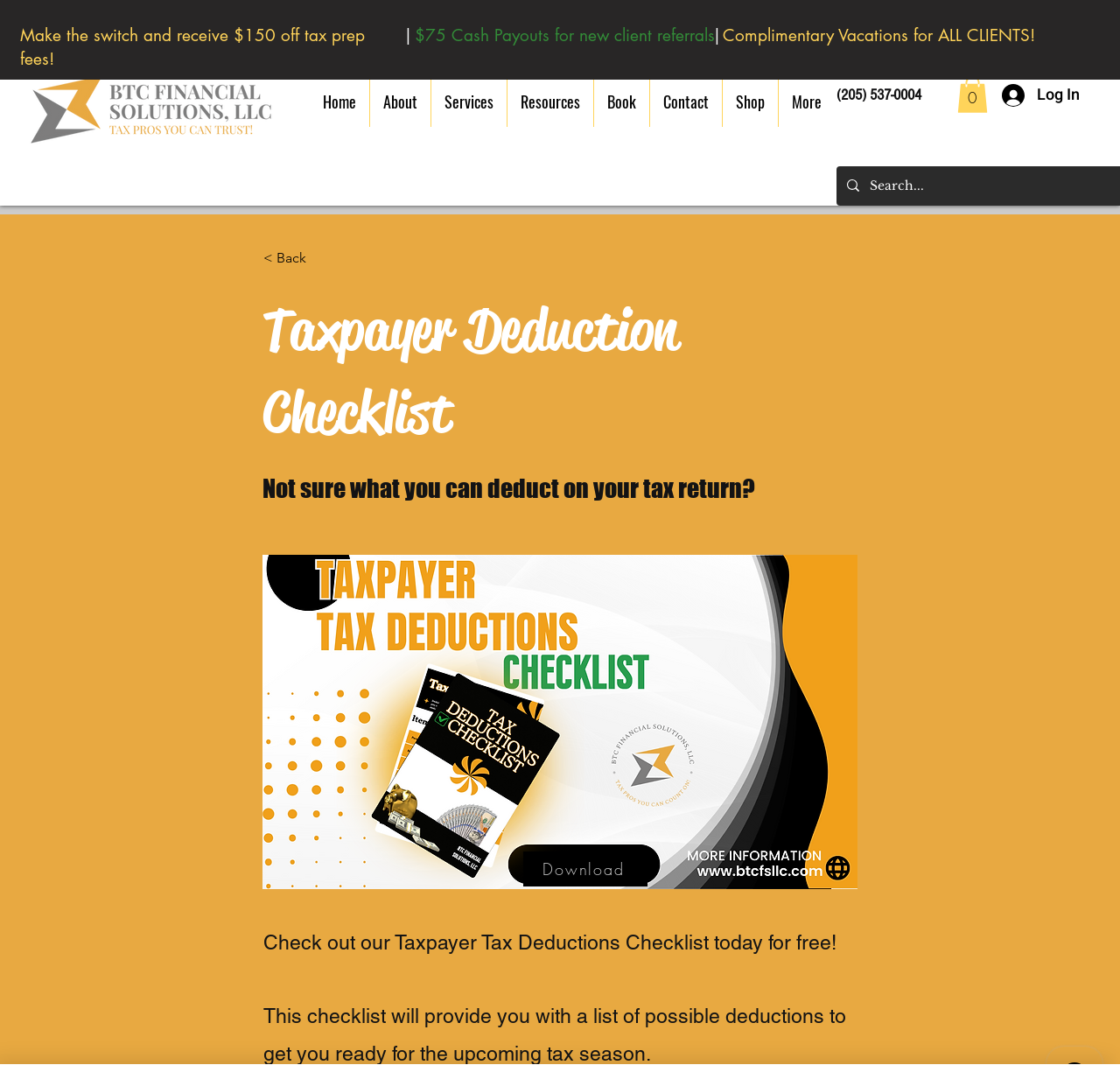From the given element description: "Shop", find the bounding box for the UI element. Provide the coordinates as four float numbers between 0 and 1, in the order [left, top, right, bottom].

[0.645, 0.071, 0.695, 0.119]